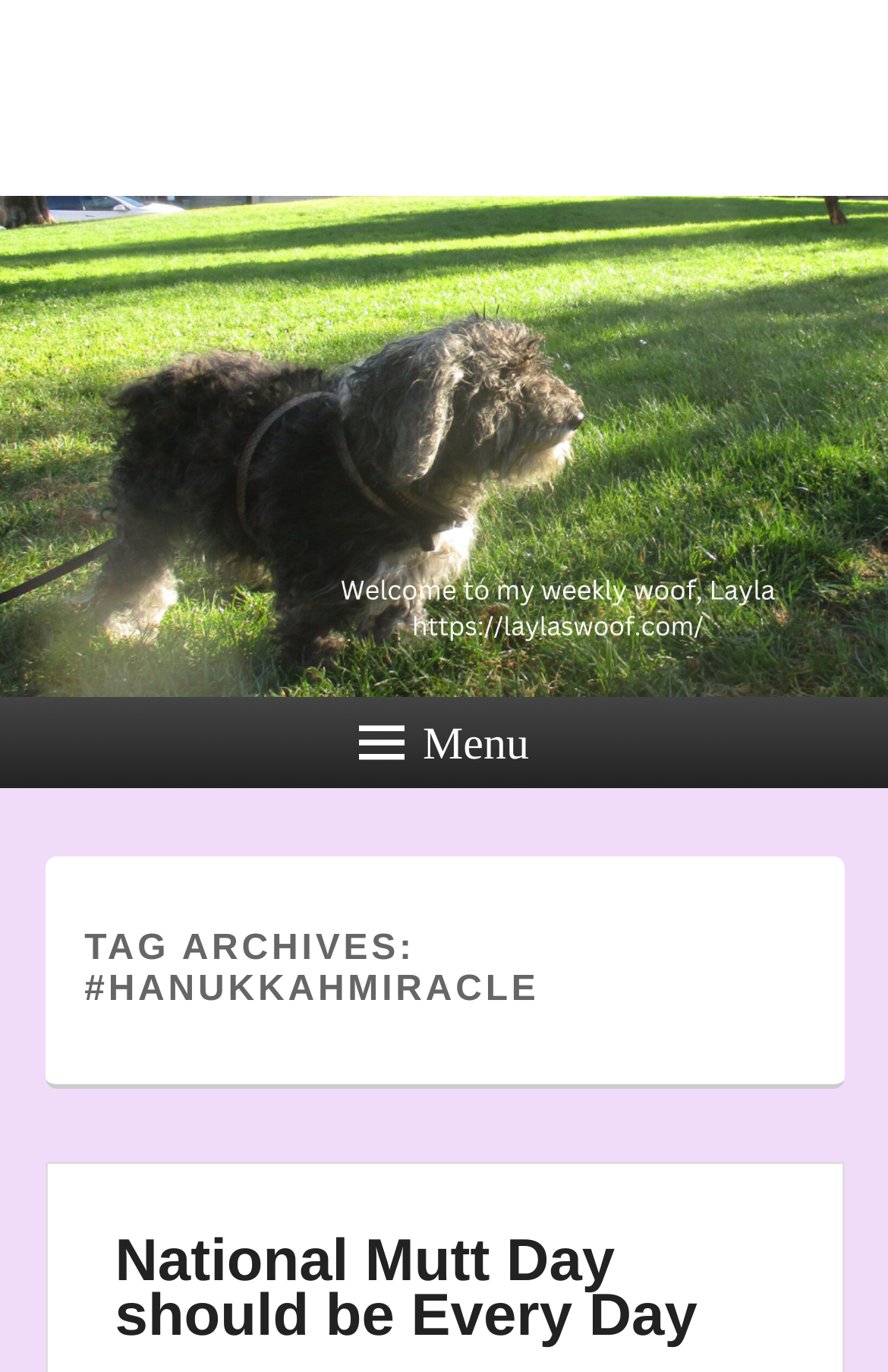What is the topic of the latest article? Refer to the image and provide a one-word or short phrase answer.

National Mutt Day